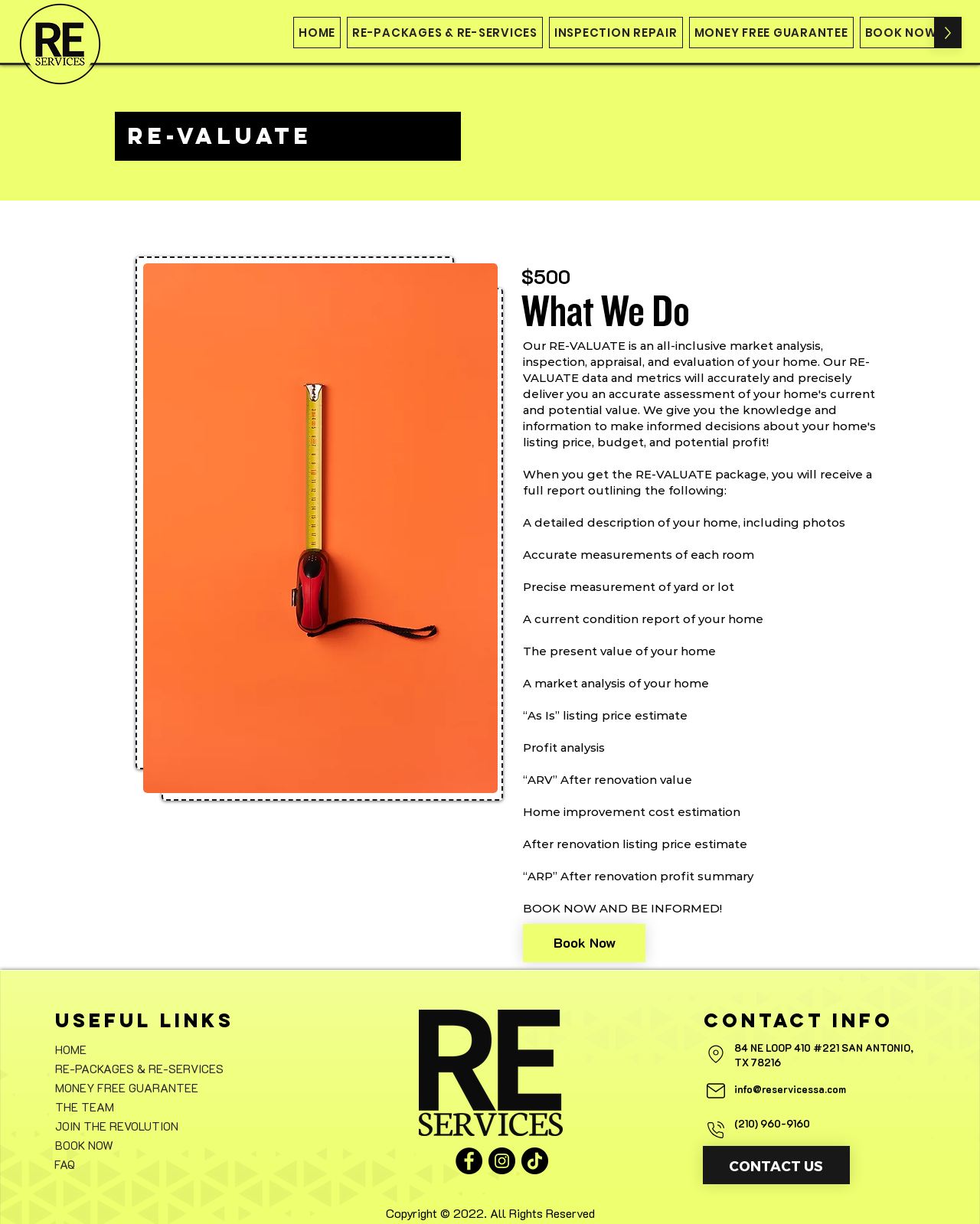How can I contact the service provider?
Answer the question in as much detail as possible.

The contact information of the service provider can be found in the contact info section of the webpage. The address is 84 NE LOOP 410 #221 SAN ANTONIO, TX 78216, and the phone number is (210) 960-9160. There is also an email address, info@reservicessa.com, and a 'CONTACT US' link.